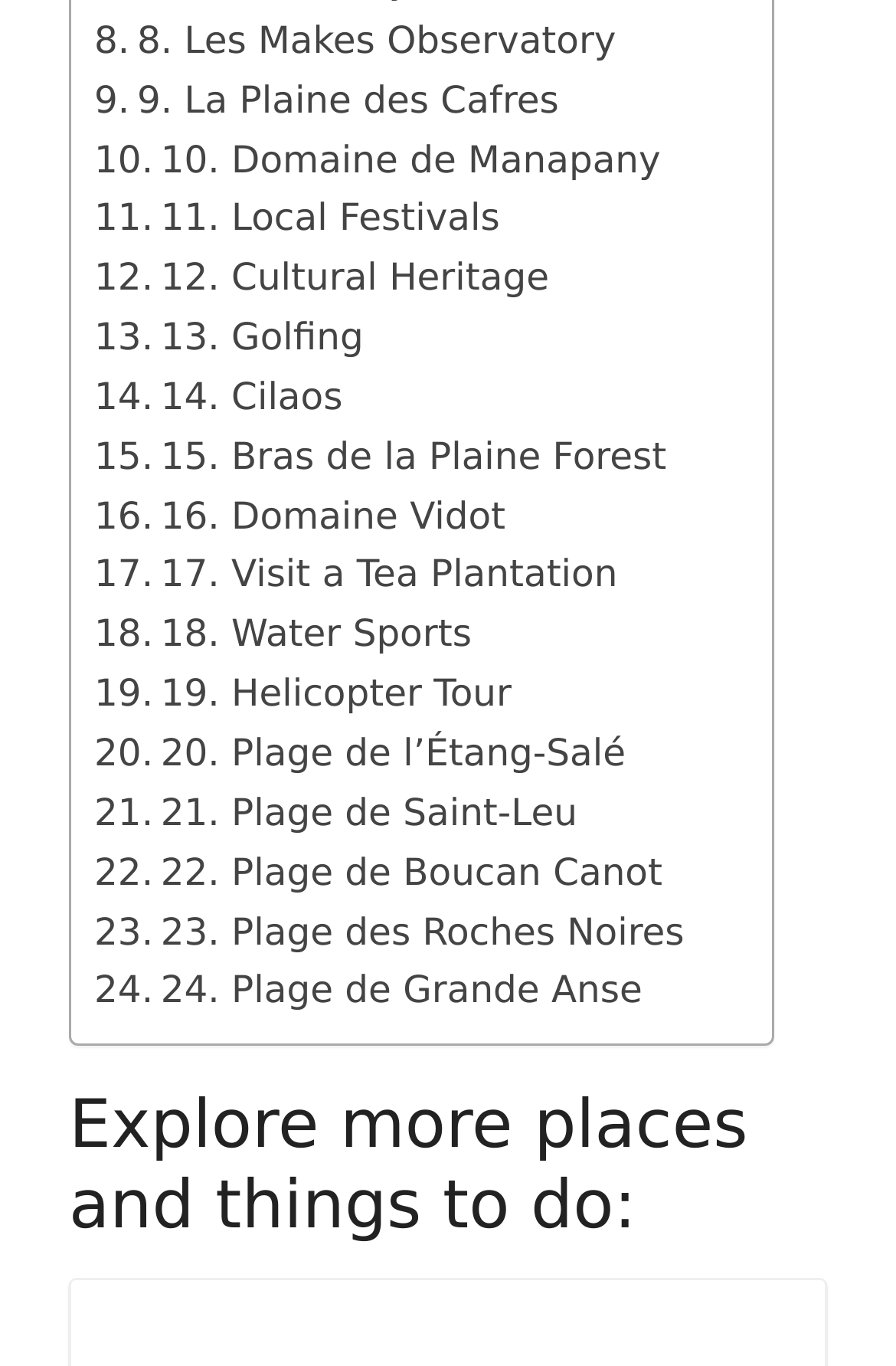By analyzing the image, answer the following question with a detailed response: What is the last activity listed?

The last activity listed on the webpage is 'Plage de Grande Anse', which is indicated by the link '. 24. Plage de Grande Anse'.